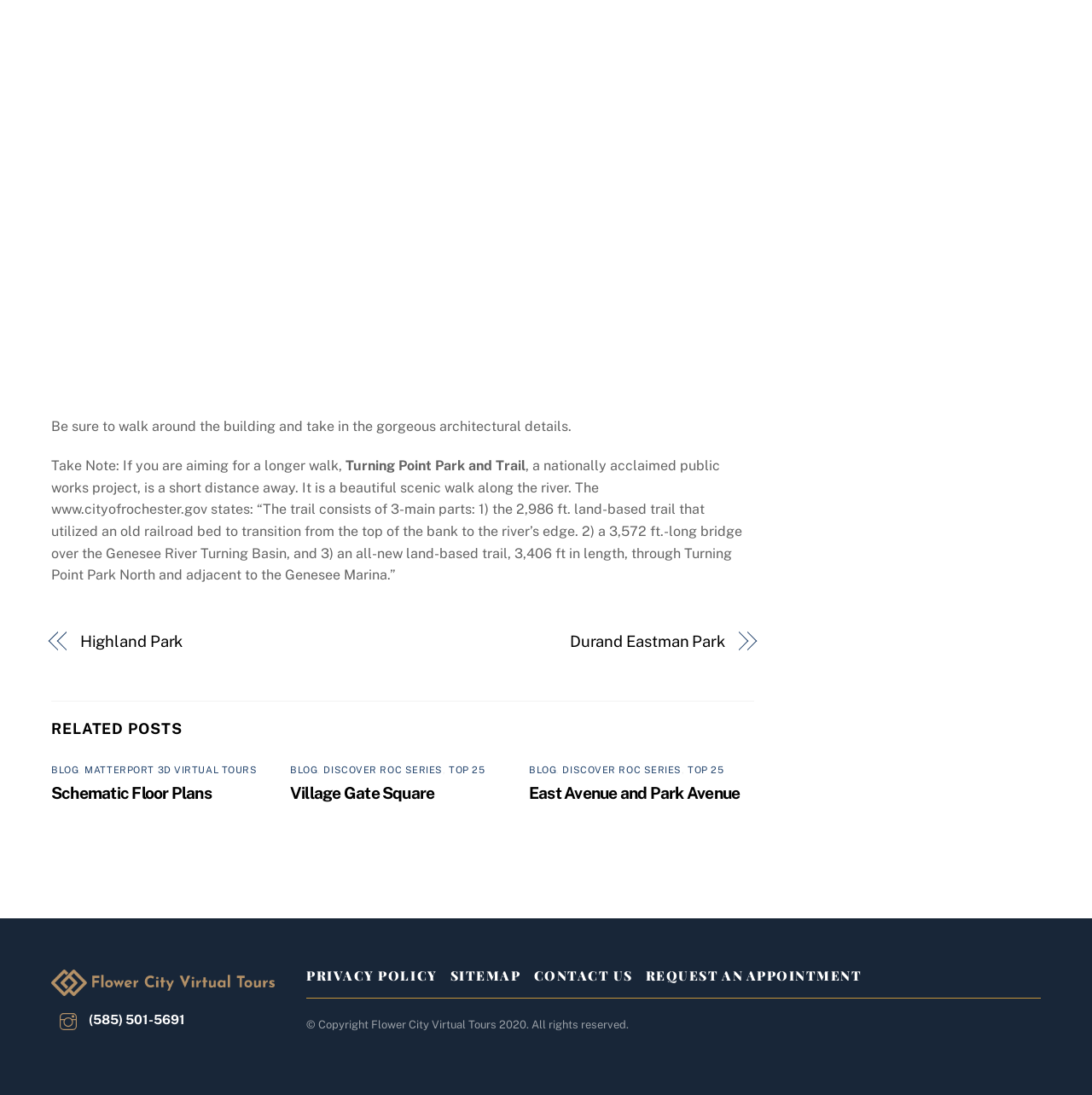What is the phone number mentioned at the bottom of the webpage?
Using the information presented in the image, please offer a detailed response to the question.

The answer can be found at the bottom of the webpage, where it lists contact information, including a phone number.